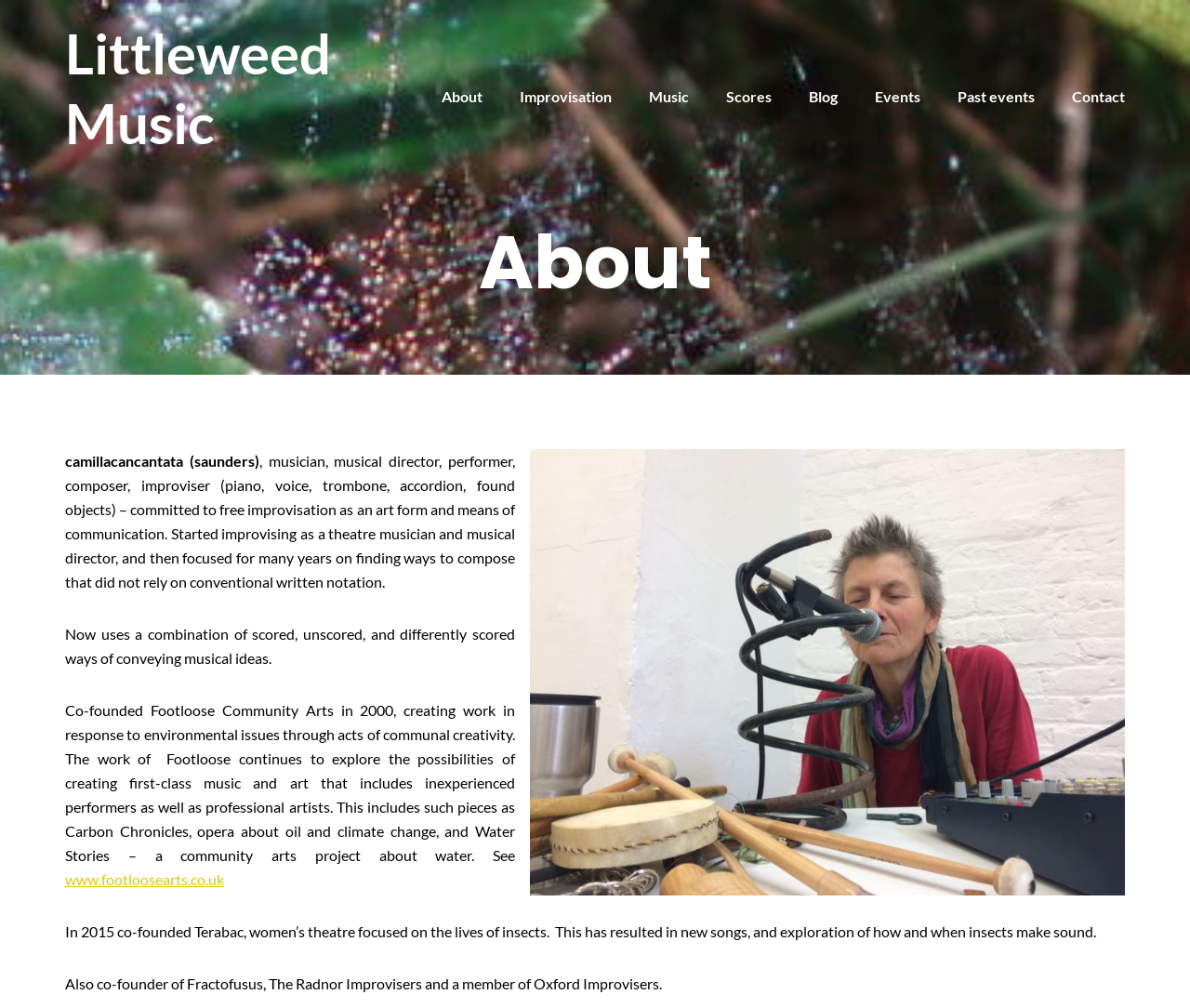Please find and report the bounding box coordinates of the element to click in order to perform the following action: "Explore the 'Improvisation' section". The coordinates should be expressed as four float numbers between 0 and 1, in the format [left, top, right, bottom].

[0.437, 0.087, 0.514, 0.104]